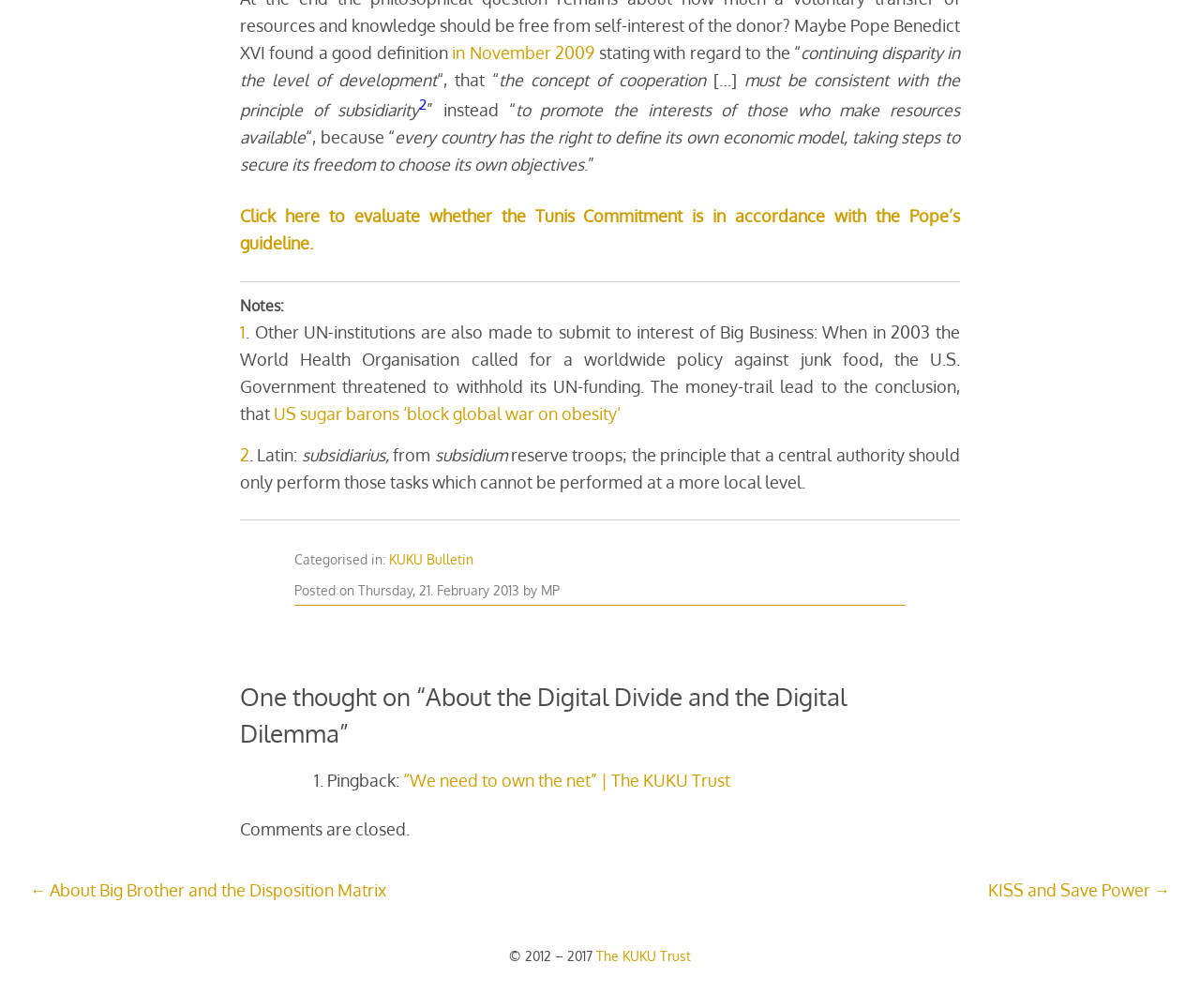Please identify the bounding box coordinates of the element I need to click to follow this instruction: "Visit The KUKU Trust".

[0.497, 0.939, 0.576, 0.956]